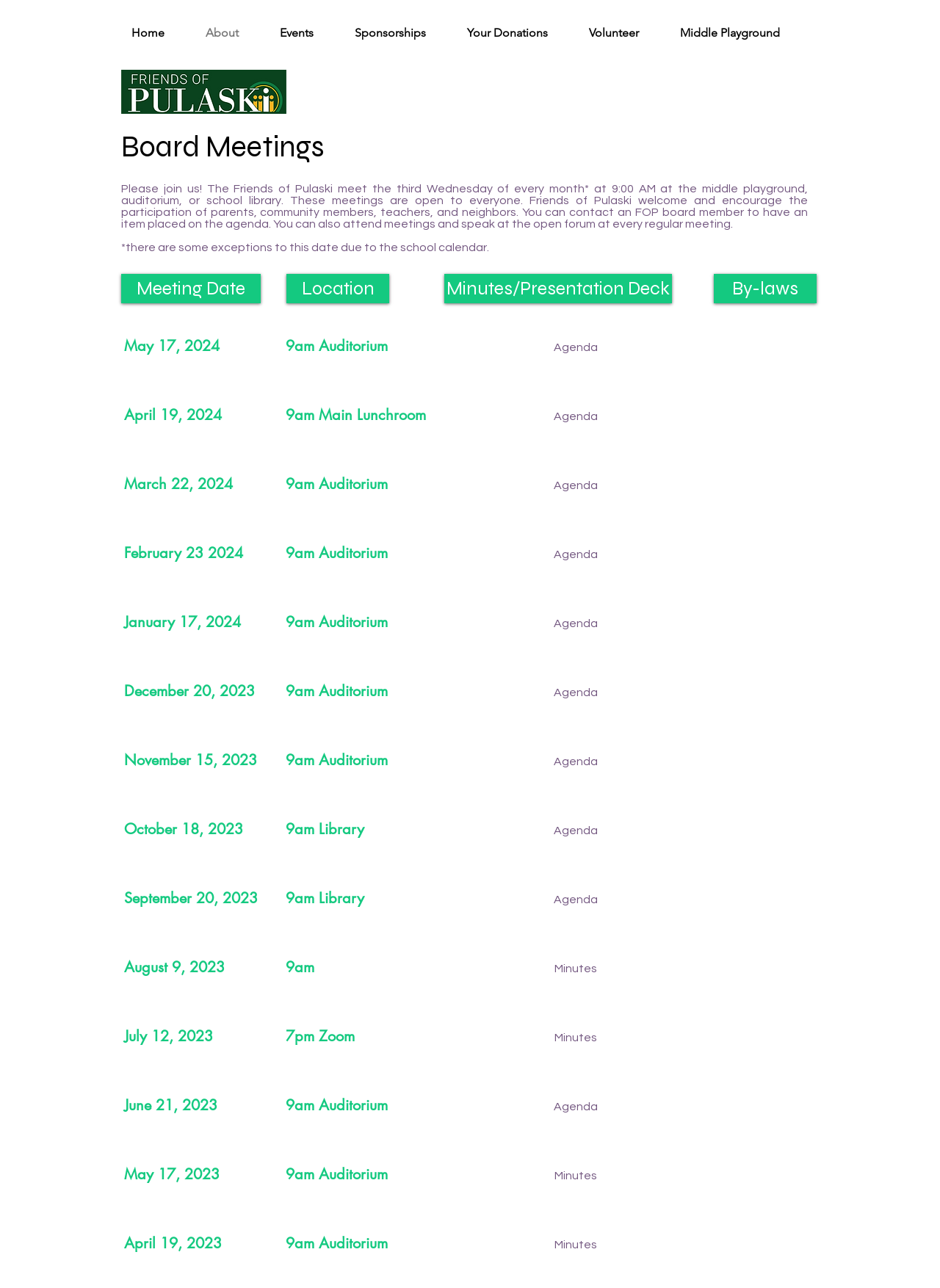Refer to the image and provide a thorough answer to this question:
How often do the Friends of Pulaski meet?

I found the answer by reading the text on the webpage. According to the text, the Friends of Pulaski meet on the third Wednesday of every month.